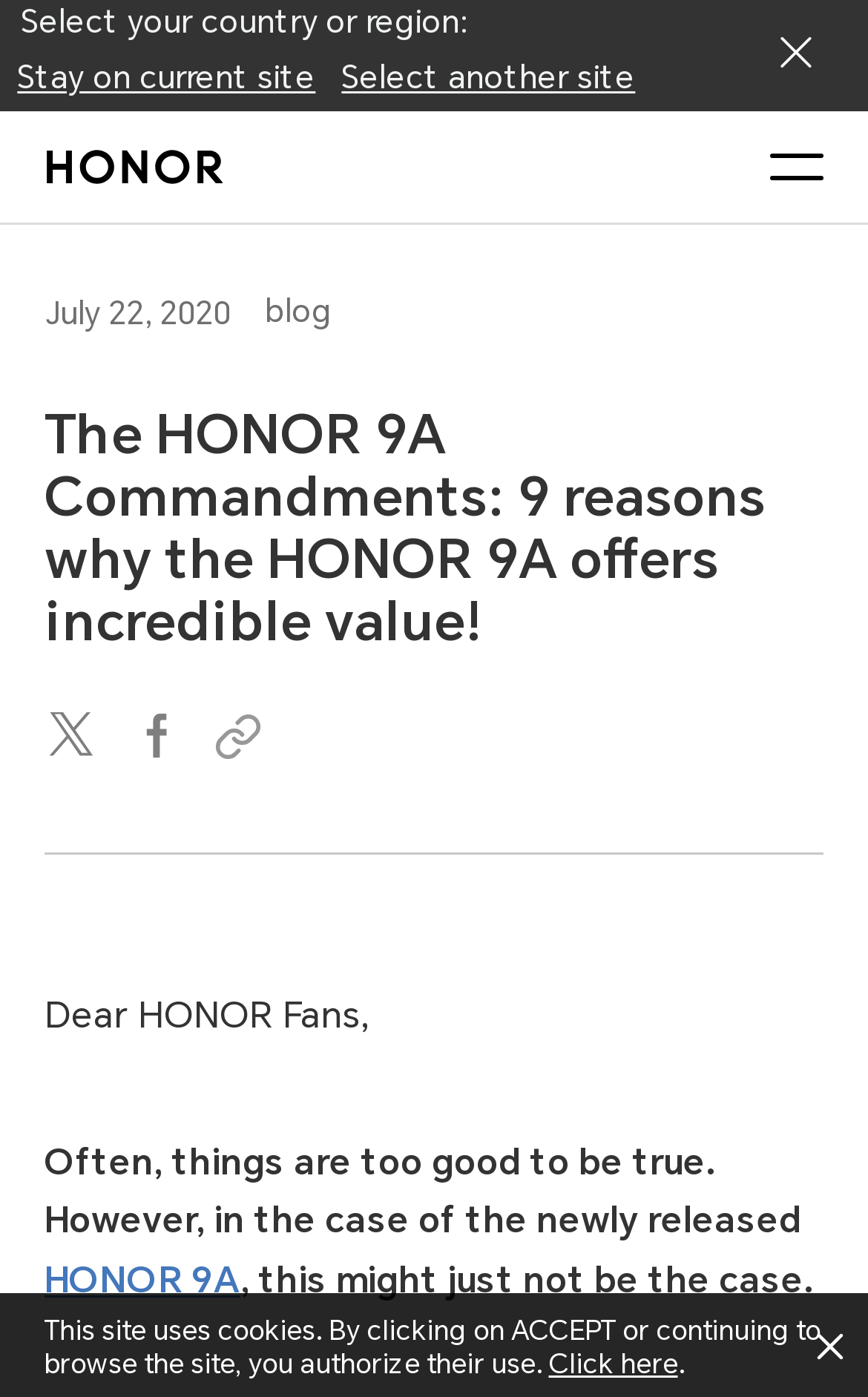Give a one-word or one-phrase response to the question:
What is the price of the product?

£129.99